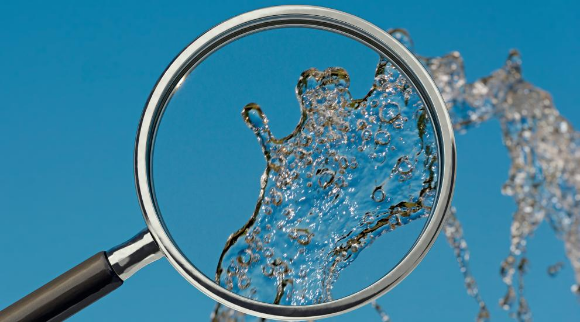Provide a thorough description of the contents of the image.

The image features a close-up view through a magnifying glass, showcasing droplets of water swirling and splashing against a vibrant blue background. This visually striking representation emphasizes the critical examination of water, potentially symbolizing the ongoing investigation into the implications of antibiotics in water sources. The scene captures the intricate movement and texture of water, mirroring the scientific inquiries highlighted by reports on antibiotic residues. This image aligns with the theme of understanding environmental impacts, particularly concerning the presence of pharmaceuticals in aquatic ecosystems.